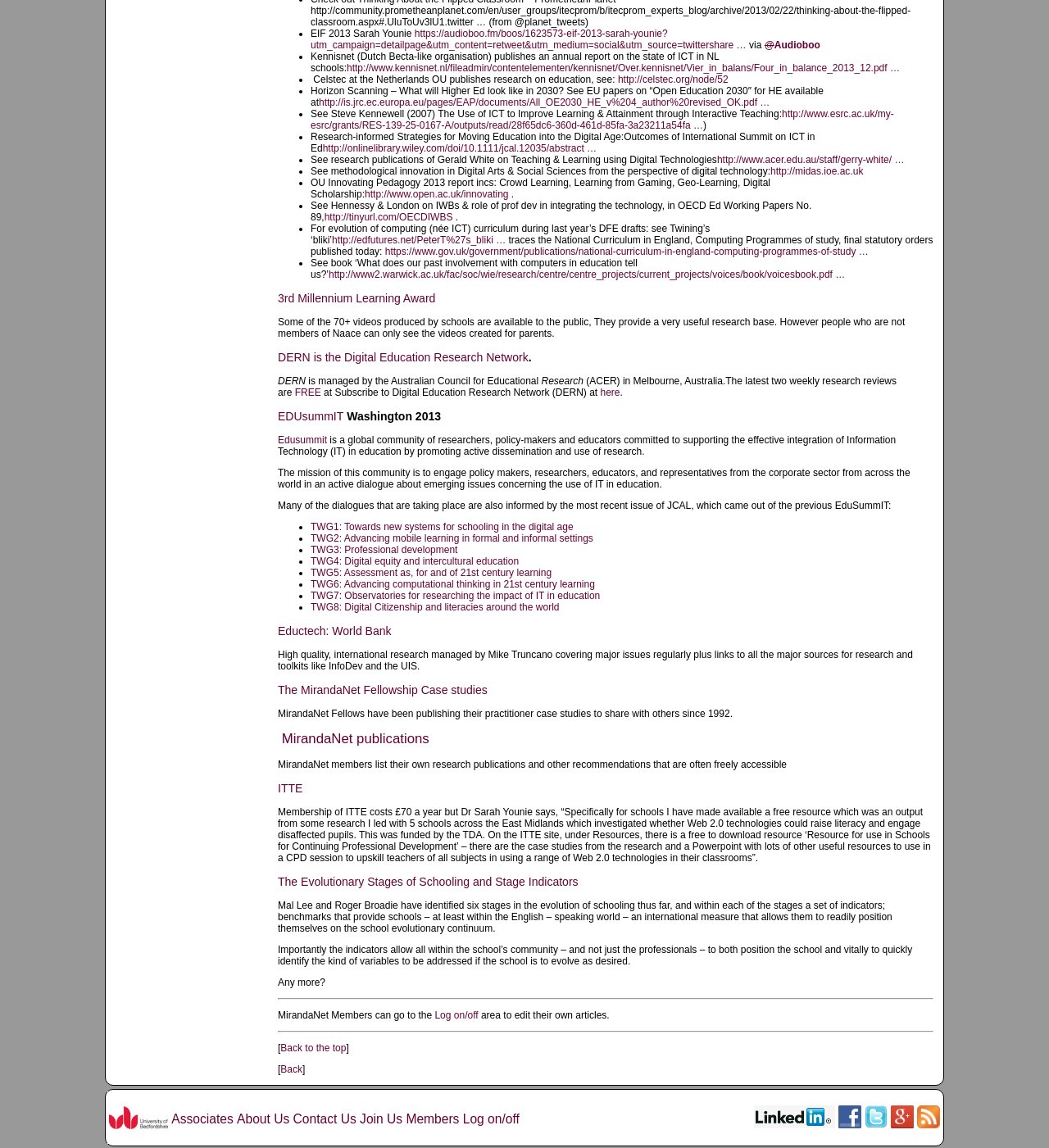Please mark the bounding box coordinates of the area that should be clicked to carry out the instruction: "Click on the link to EIF 2013 Sarah Younie".

[0.296, 0.024, 0.711, 0.044]